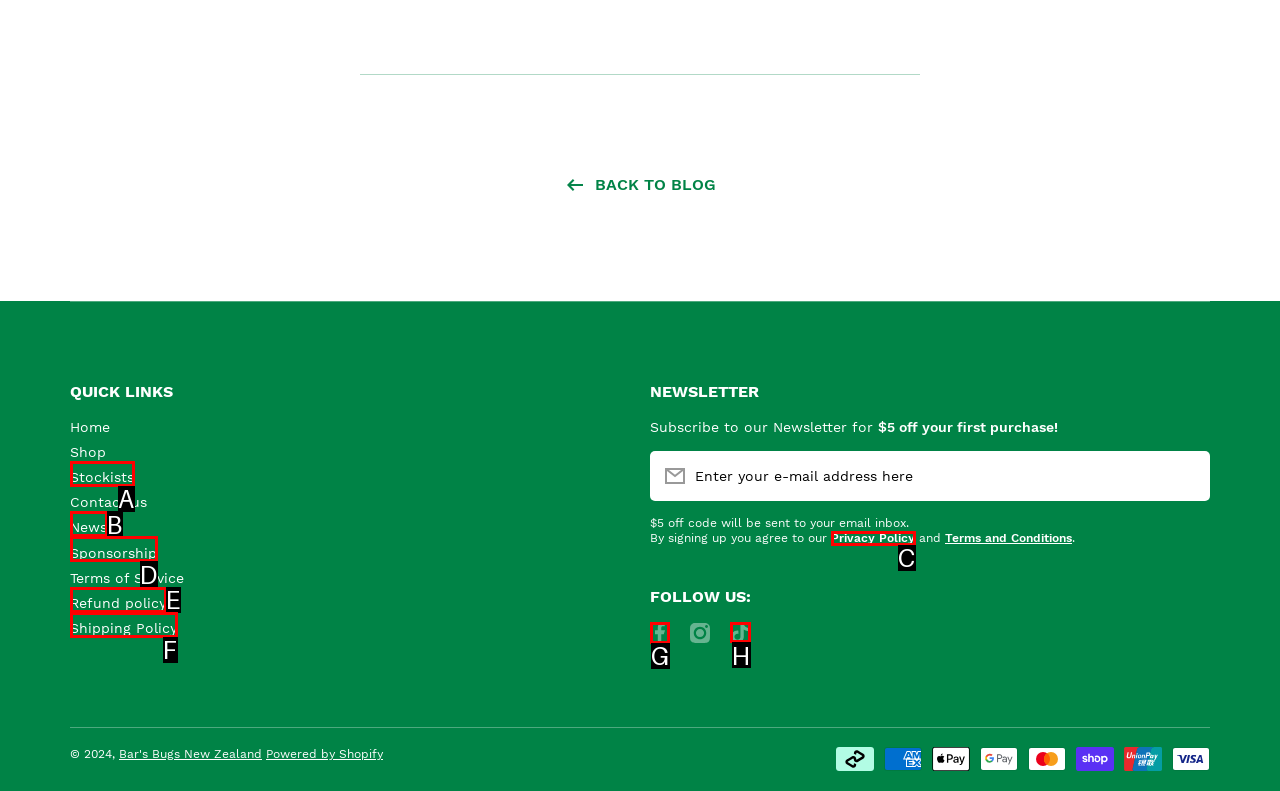Identify the HTML element I need to click to complete this task: Follow on Facebook Provide the option's letter from the available choices.

G